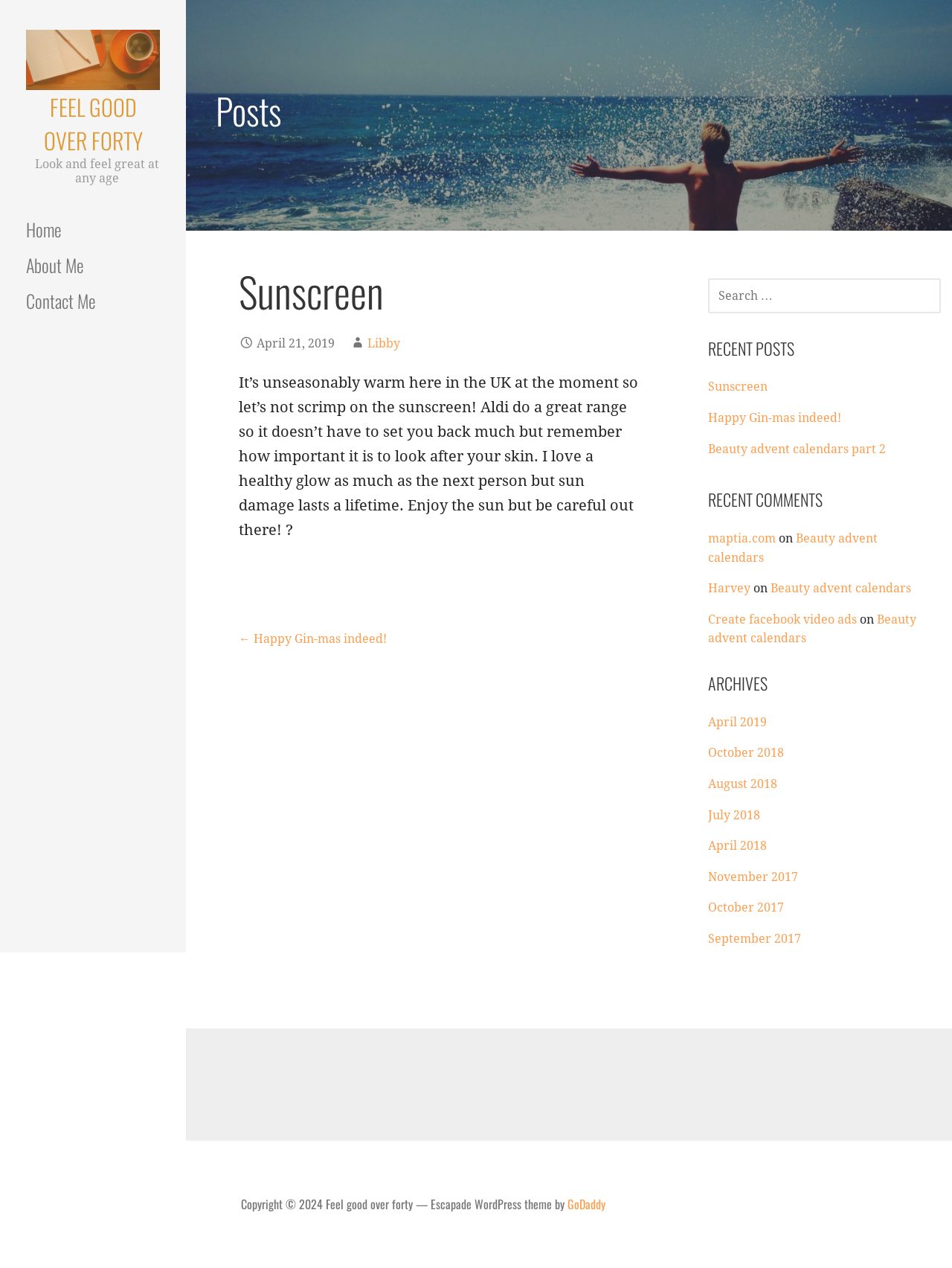Determine the bounding box coordinates of the clickable region to execute the instruction: "Read the 'Sunscreen' post". The coordinates should be four float numbers between 0 and 1, denoted as [left, top, right, bottom].

[0.251, 0.207, 0.676, 0.252]